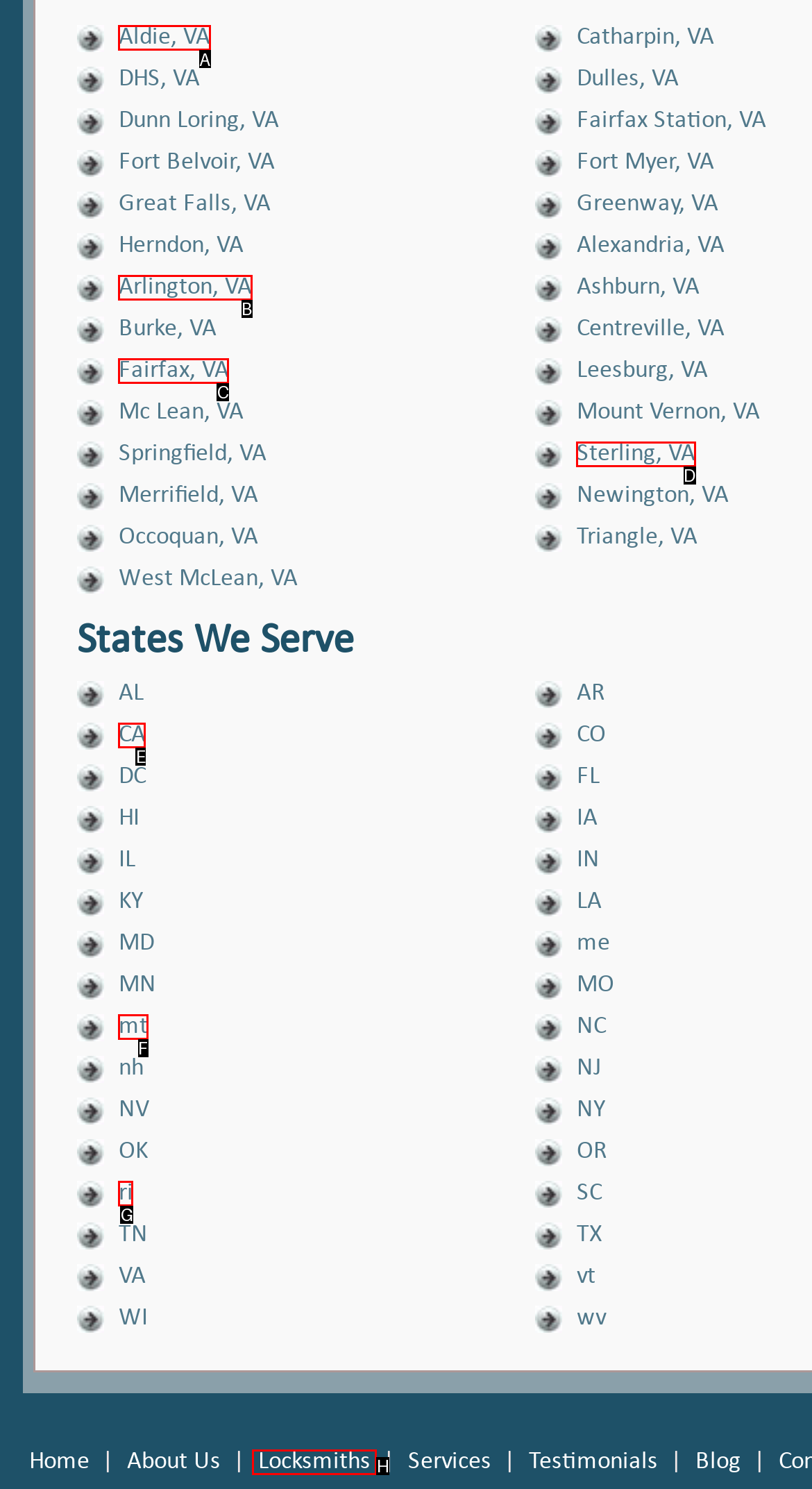Determine which option you need to click to execute the following task: Click on Aldie, VA. Provide your answer as a single letter.

A